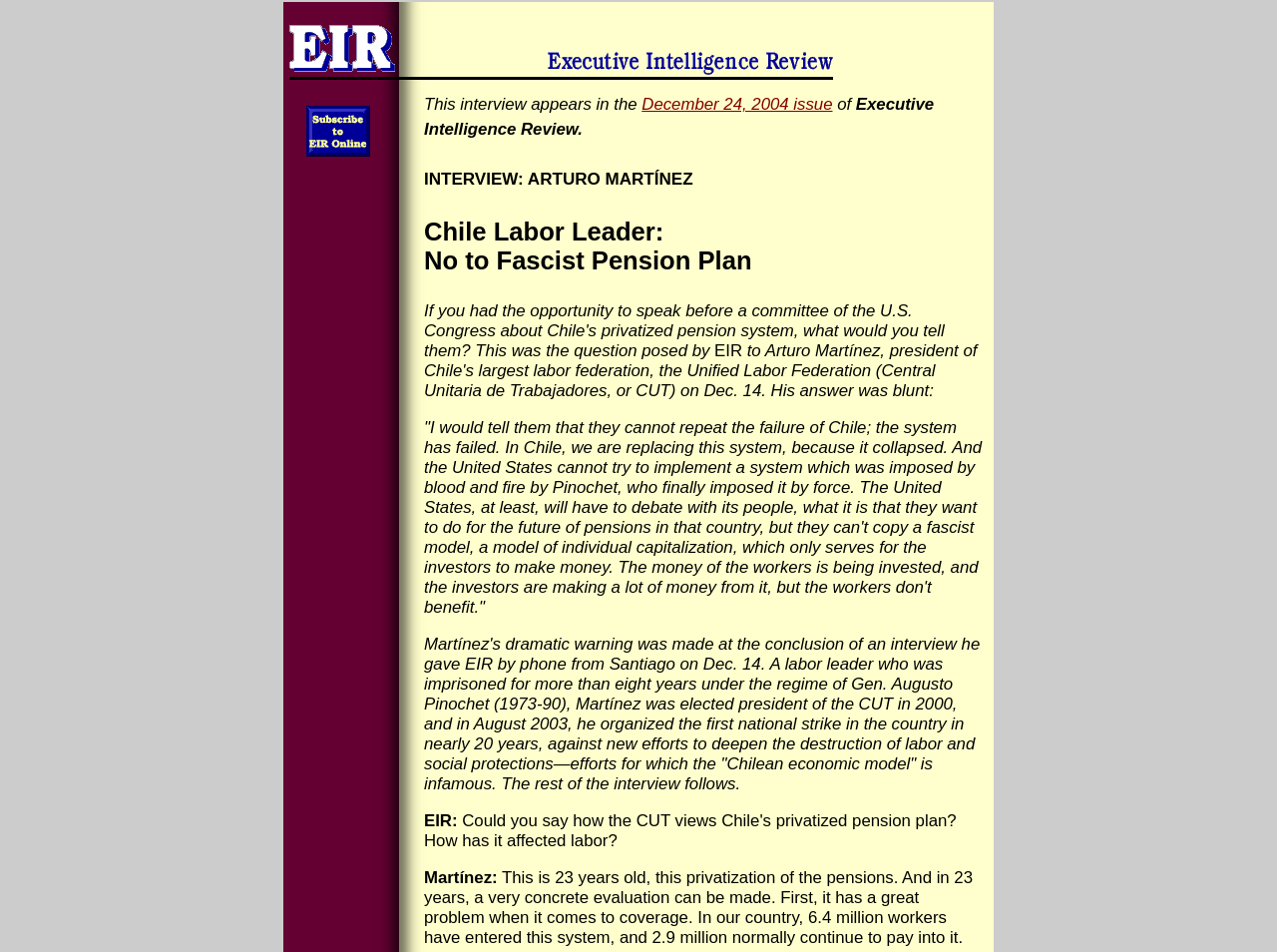Respond to the question below with a concise word or phrase:
What is the percentage of workers who have entered the pension system in Chile?

6.4 million